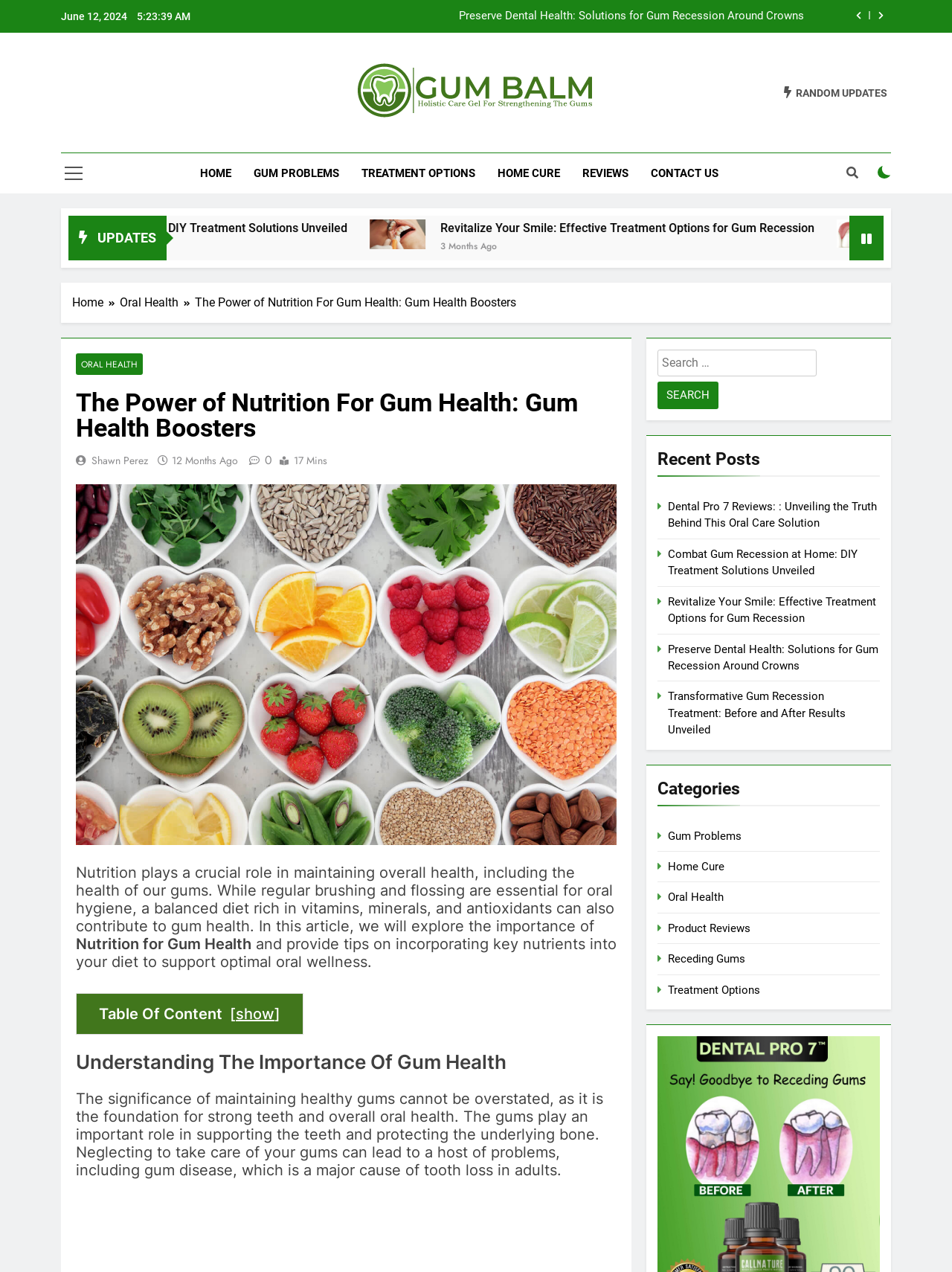Articulate a complete and detailed caption of the webpage elements.

This webpage is focused on nutrition for gum health, with a title "Nutrition for Gum Health: Tips and Strategies for Oral Wellness - Gum Balm" at the top. Below the title, there is a date "June 12, 2024" and a time "5:23:40 AM" displayed. On the top-right corner, there are three buttons with icons, and a logo of "Gum Balm" with a link to it.

The main content of the webpage is divided into several sections. The first section has a heading "Revitalize Your Smile: Effective Treatment Options for Gum Recession" and a link to it. Below the heading, there is a figure with an image and a link to "Treatment for Gum Recession". On the right side of the figure, there is a link to "3 Months Ago" with a time indicator.

The next section has a heading "The Power of Nutrition For Gum Health: Gum Health Boosters" and a link to it. Below the heading, there is a paragraph of text discussing the importance of nutrition for gum health. The text is followed by a heading "Understanding The Importance Of Gum Health" and a paragraph of text explaining the significance of maintaining healthy gums.

On the right side of the webpage, there is a navigation menu with links to "HOME", "GUM PROBLEMS", "TREATMENT OPTIONS", "HOME CURE", "REVIEWS", and "CONTACT US". Below the navigation menu, there is a search bar with a button to search for specific topics.

Further down the webpage, there are sections for "Recent Posts" and "Categories". The "Recent Posts" section lists several links to articles related to gum health and oral care, while the "Categories" section lists links to categories such as "Gum Problems", "Home Cure", "Oral Health", and more.

Throughout the webpage, there are several images and icons used to illustrate the content and provide visual appeal. Overall, the webpage is well-organized and easy to navigate, with a clear focus on providing information and resources related to nutrition for gum health.